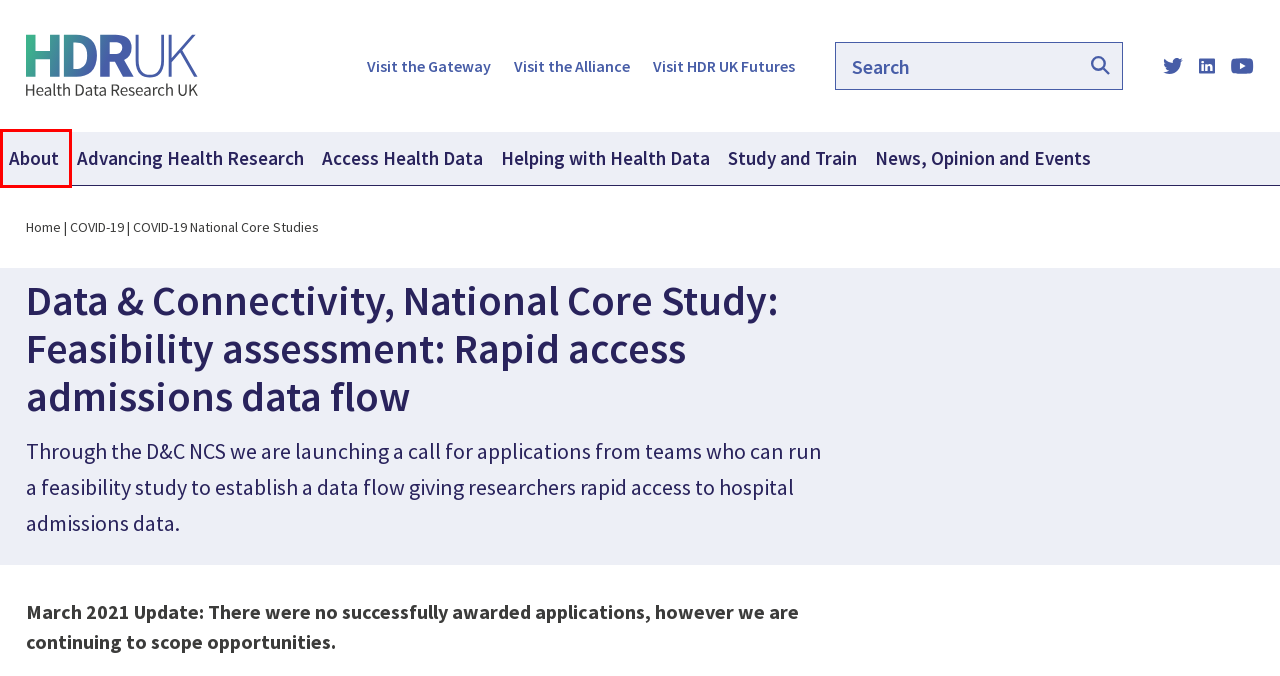You have been given a screenshot of a webpage with a red bounding box around a UI element. Select the most appropriate webpage description for the new webpage that appears after clicking the element within the red bounding box. The choices are:
A. COVID-19 National Core Studies - HDR UK
B. HDR UK Futures - Health Data Science Learning
C. About - HDR UK
D. Our Research | HDR UK
E. Helping with Health Data - HDR UK
F. Home - HDR UK
G. COVID-19 Data and Connectivity - HDR UK
H. Access to Health Data - HDR UK

C